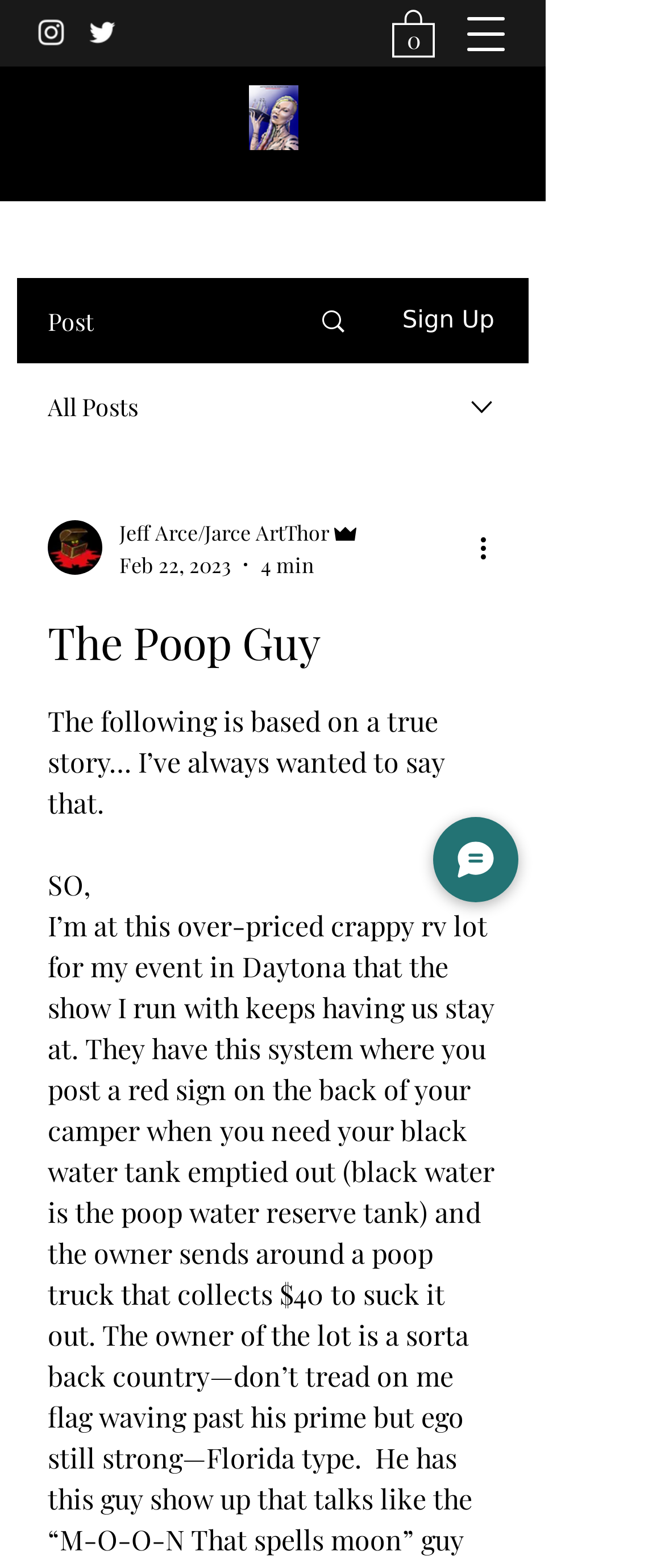What is the current number of items in the cart?
Using the information from the image, answer the question thoroughly.

I looked at the link element with the text 'Cart with 0 items' and found that the current number of items in the cart is 0.